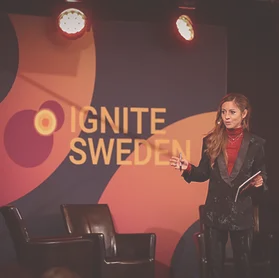Based on the image, please elaborate on the answer to the following question:
How many chairs are in front of the speaker?

The image shows two empty chairs in front of the speaker, indicating a setup for discussion or conversation, which enhances the interactive feel of the gathering.